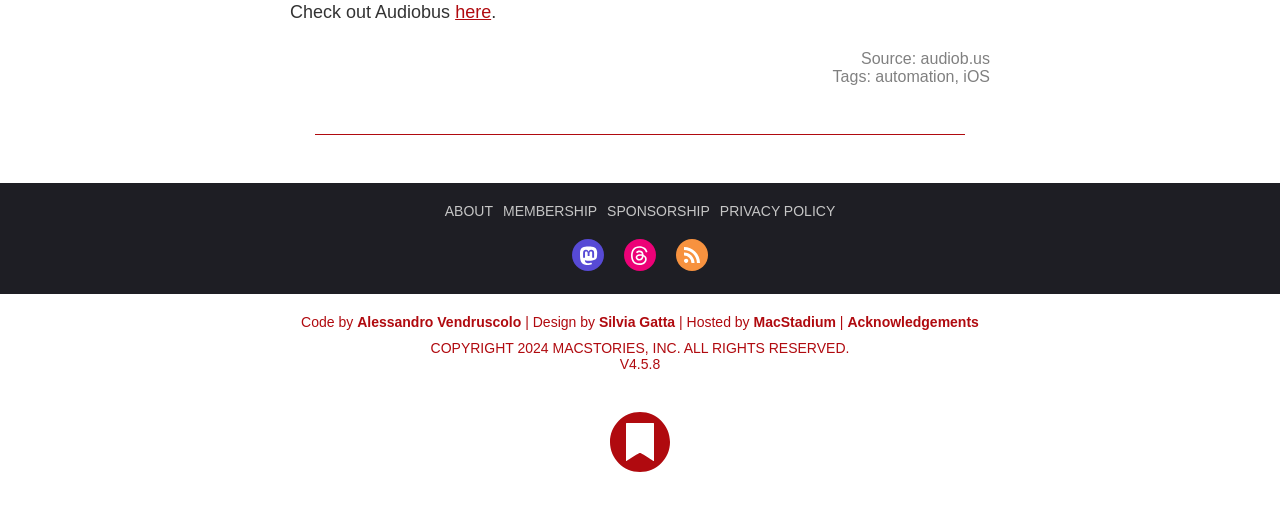Locate the bounding box coordinates of the item that should be clicked to fulfill the instruction: "Read the PRIVACY POLICY".

[0.562, 0.395, 0.653, 0.426]